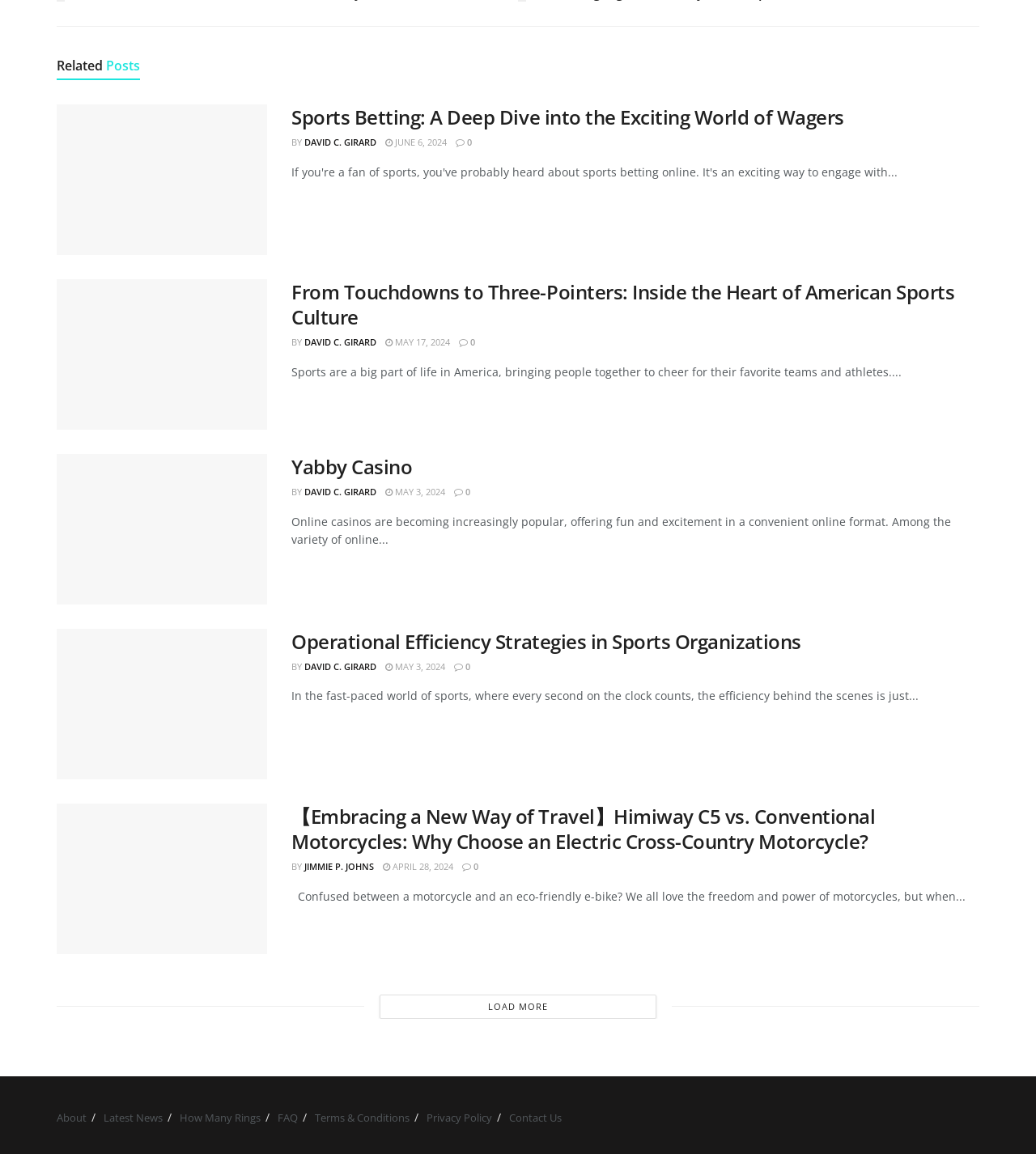Locate the bounding box coordinates of the clickable area to execute the instruction: "View the image 'Image1'". Provide the coordinates as four float numbers between 0 and 1, represented as [left, top, right, bottom].

[0.055, 0.242, 0.258, 0.424]